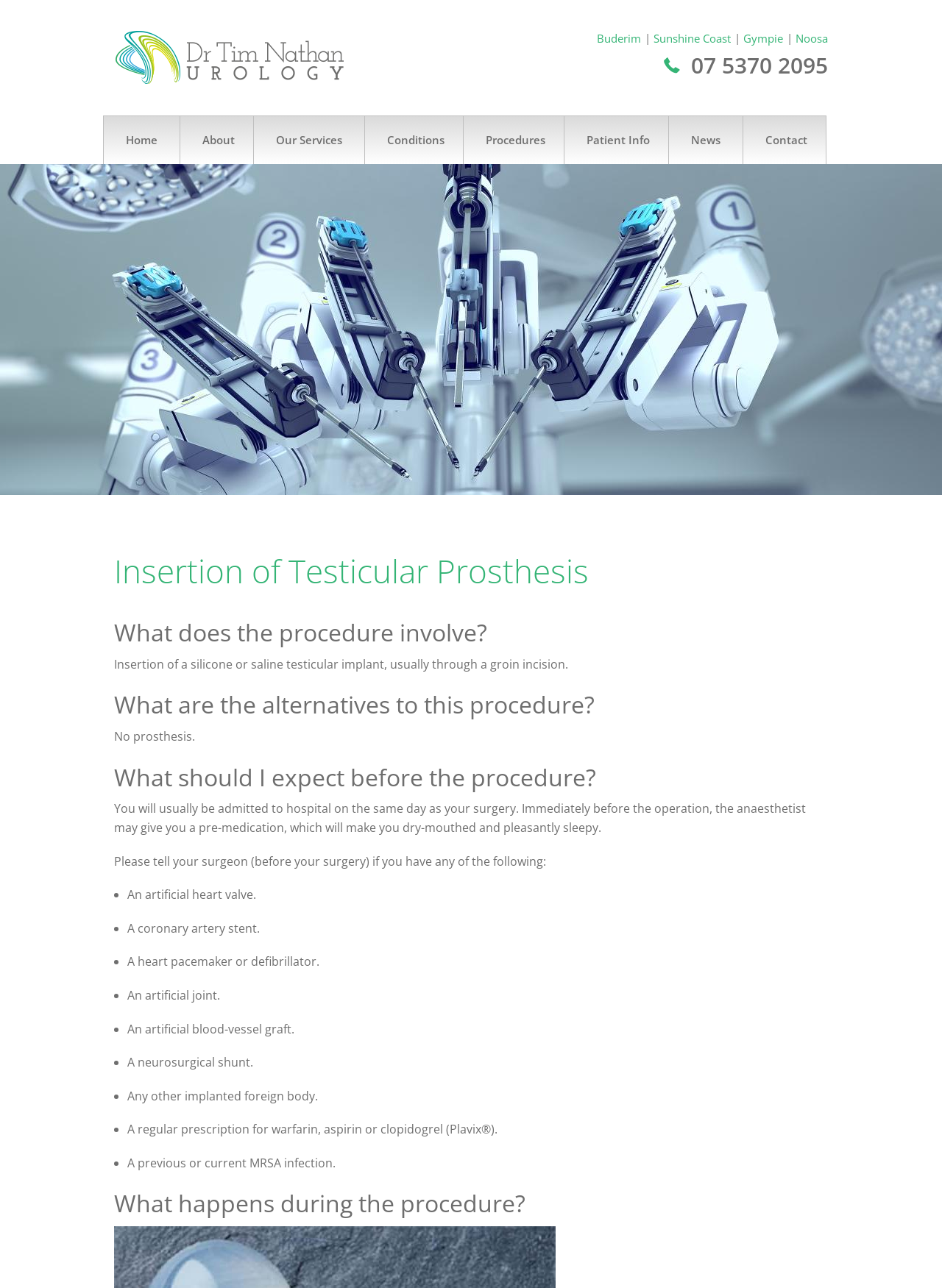With reference to the image, please provide a detailed answer to the following question: What is the last item in the list of things to tell the surgeon before surgery?

After analyzing the webpage content, I found that the last item in the list of things to tell the surgeon before surgery is a previous or current MRSA infection.